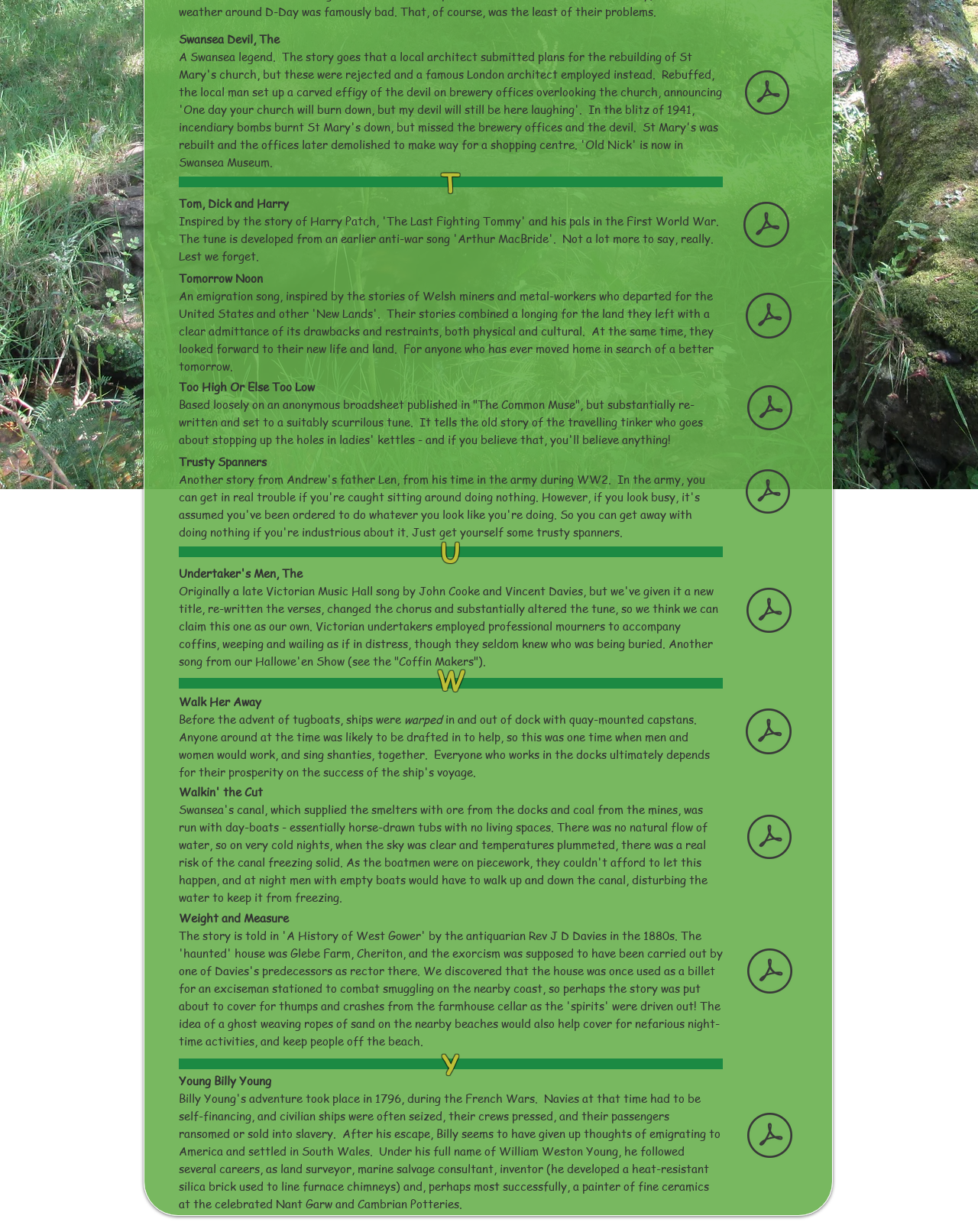Ascertain the bounding box coordinates for the UI element detailed here: "title="Walk Her Away.pdf"". The coordinates should be provided as [left, top, right, bottom] with each value being a float between 0 and 1.

[0.759, 0.571, 0.813, 0.619]